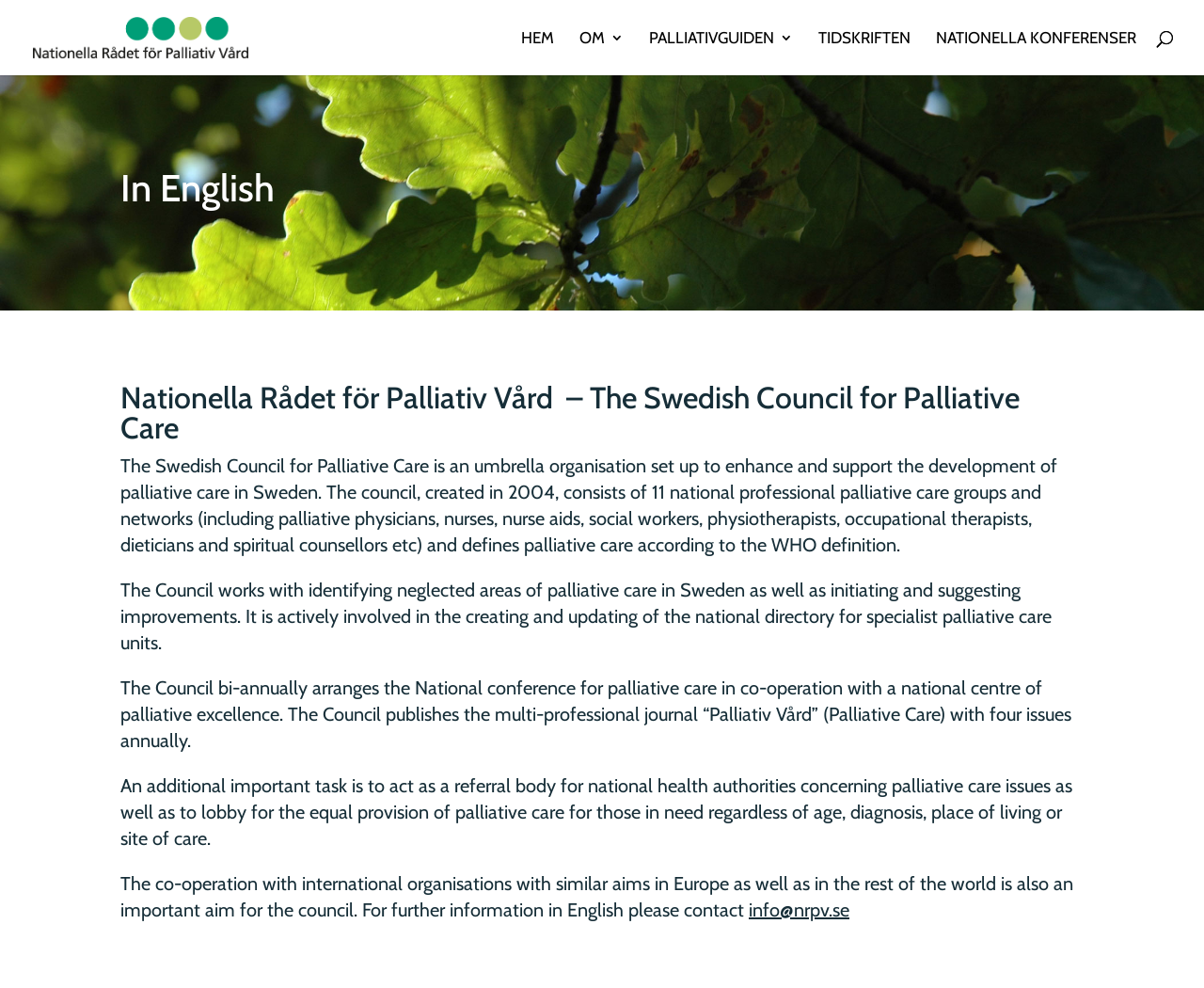Give a one-word or short phrase answer to the question: 
What is the email address to contact for further information in English?

info@nrpv.se